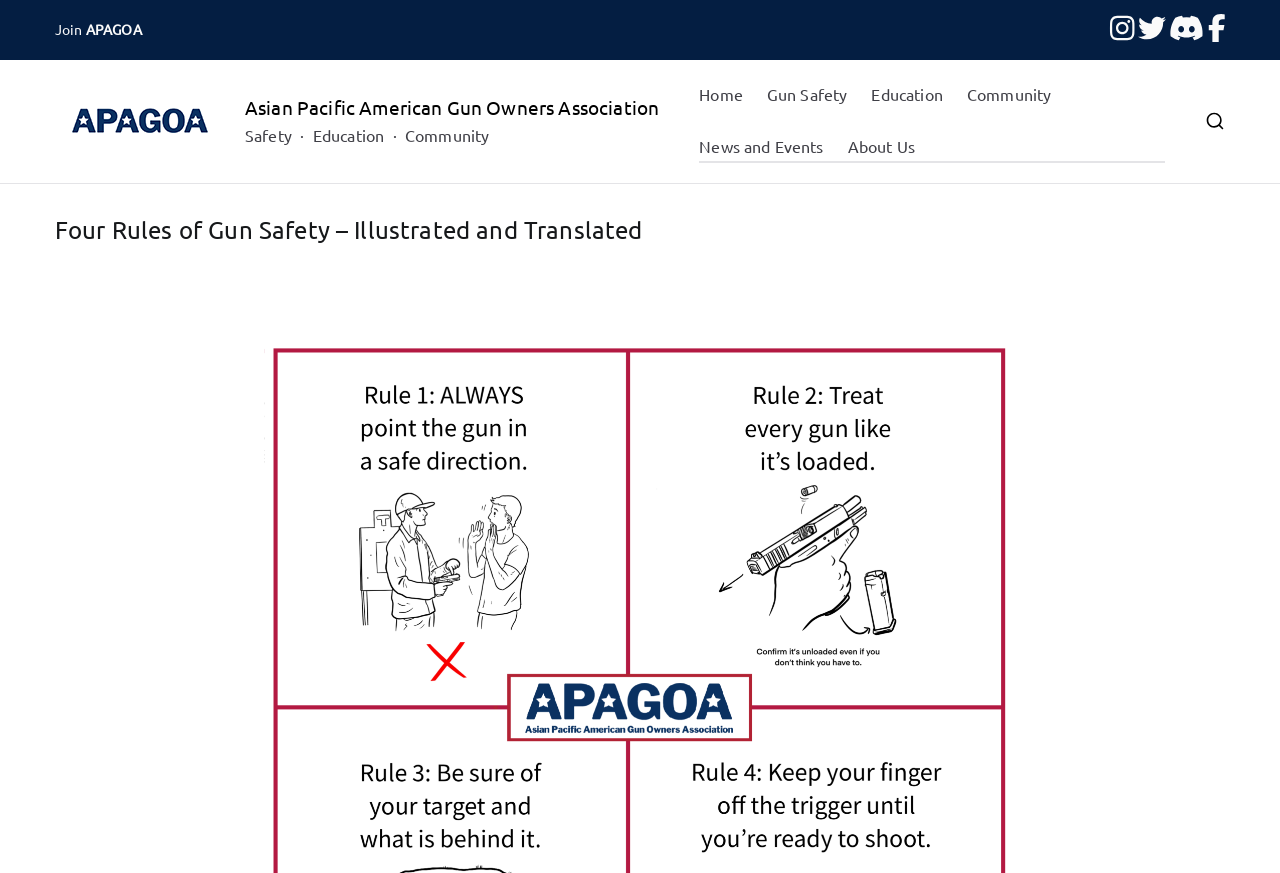What is the name of the organization?
Kindly give a detailed and elaborate answer to the question.

I found the answer by looking at the links and images on the webpage. There is a link with the text 'Asian Pacific American Gun Owners Association' and an image with the same description, which suggests that this is the name of the organization.